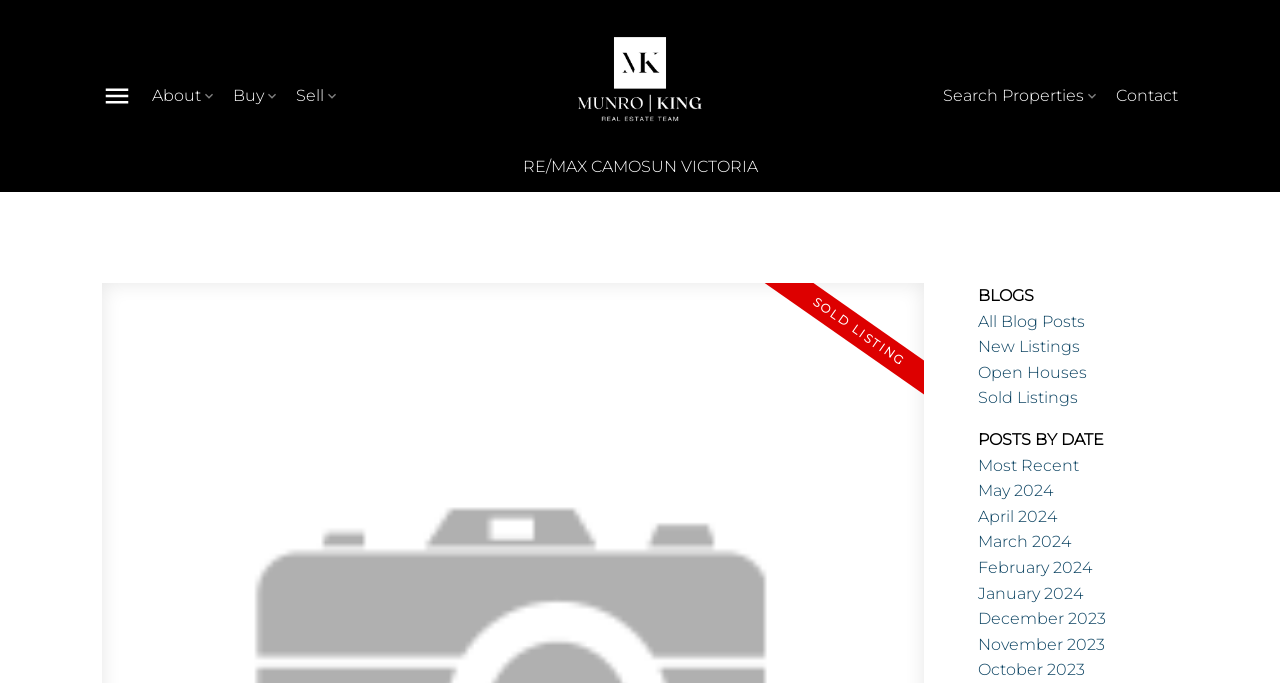Provide your answer to the question using just one word or phrase: What is the text of the first menu item?

About